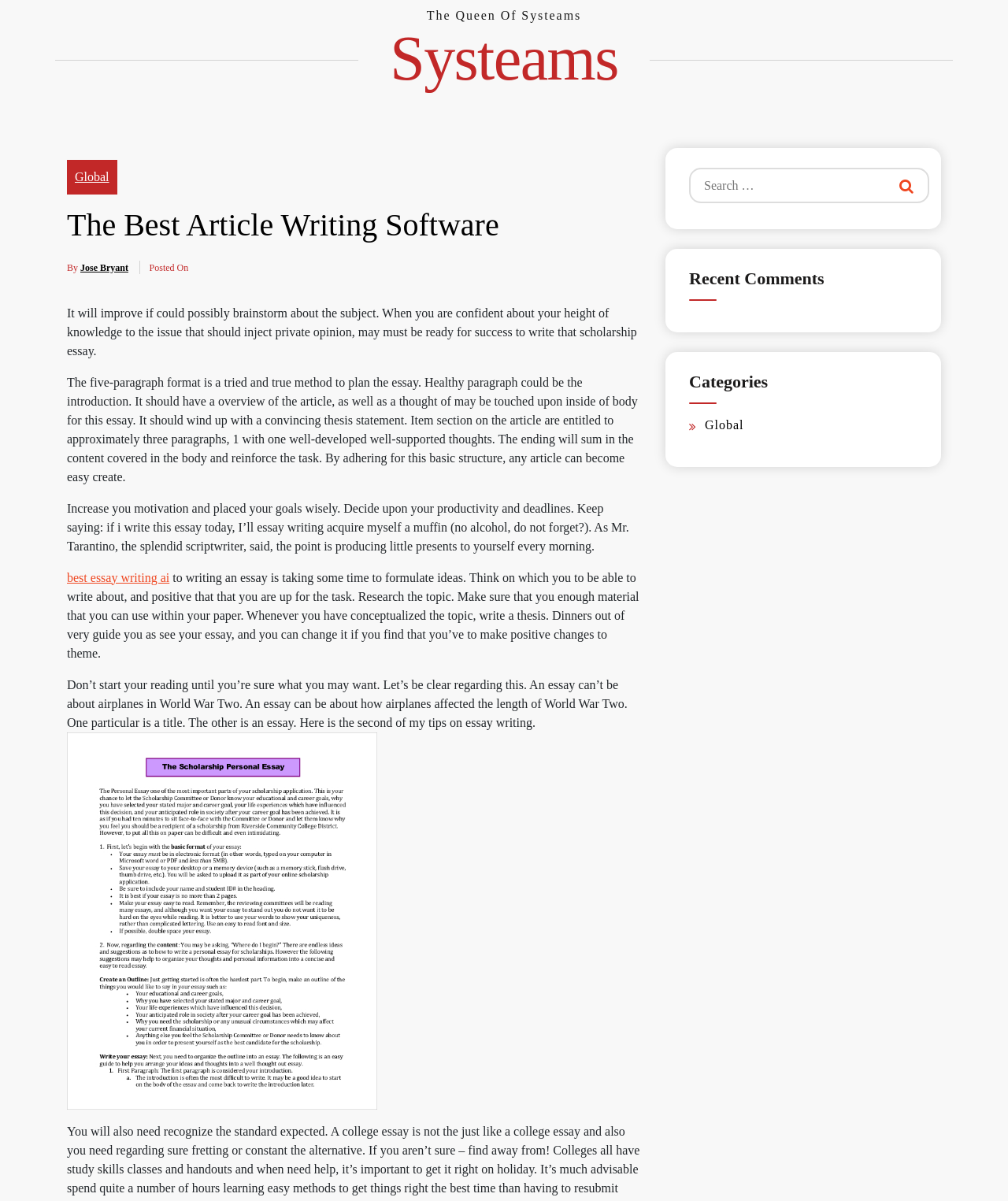Find the headline of the webpage and generate its text content.

The Best Article Writing Software